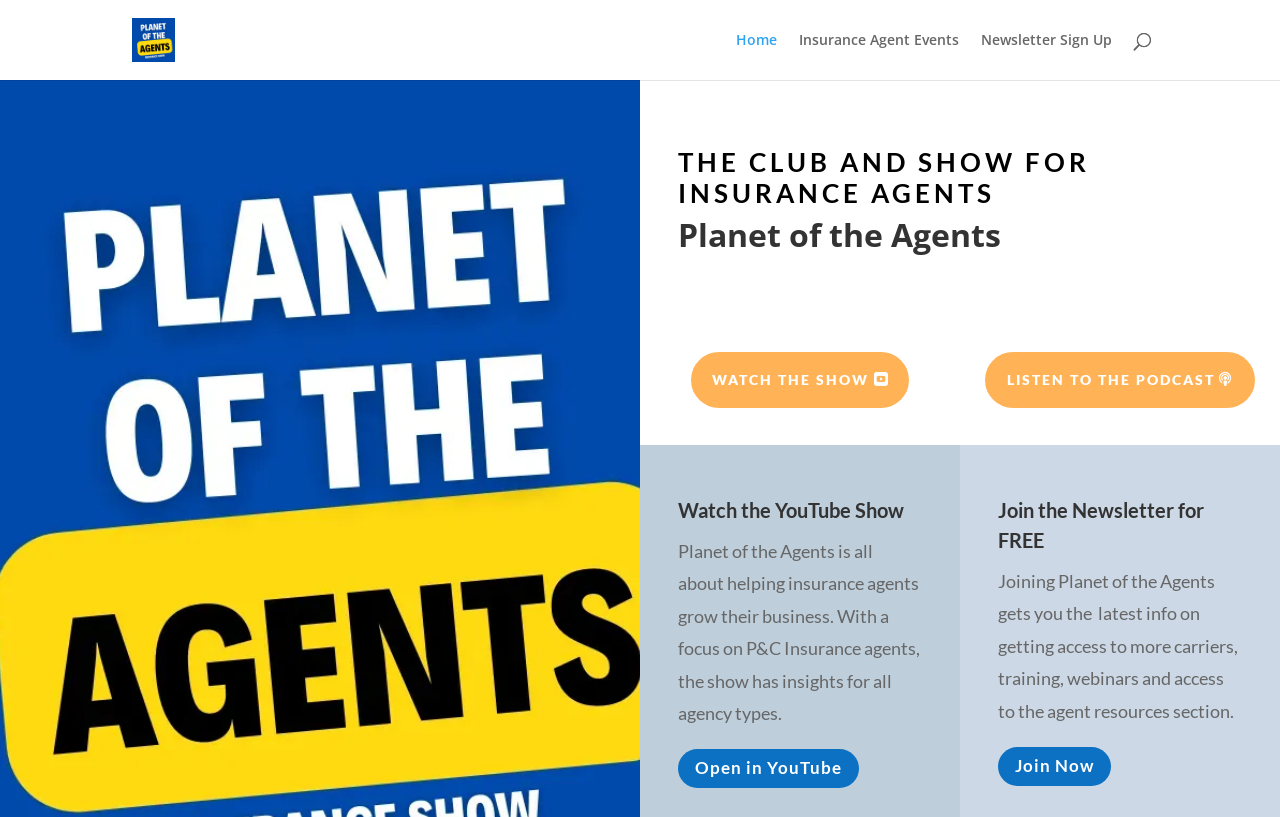Pinpoint the bounding box coordinates of the clickable area necessary to execute the following instruction: "Click on the Planet of the Agents logo". The coordinates should be given as four float numbers between 0 and 1, namely [left, top, right, bottom].

[0.103, 0.023, 0.137, 0.075]